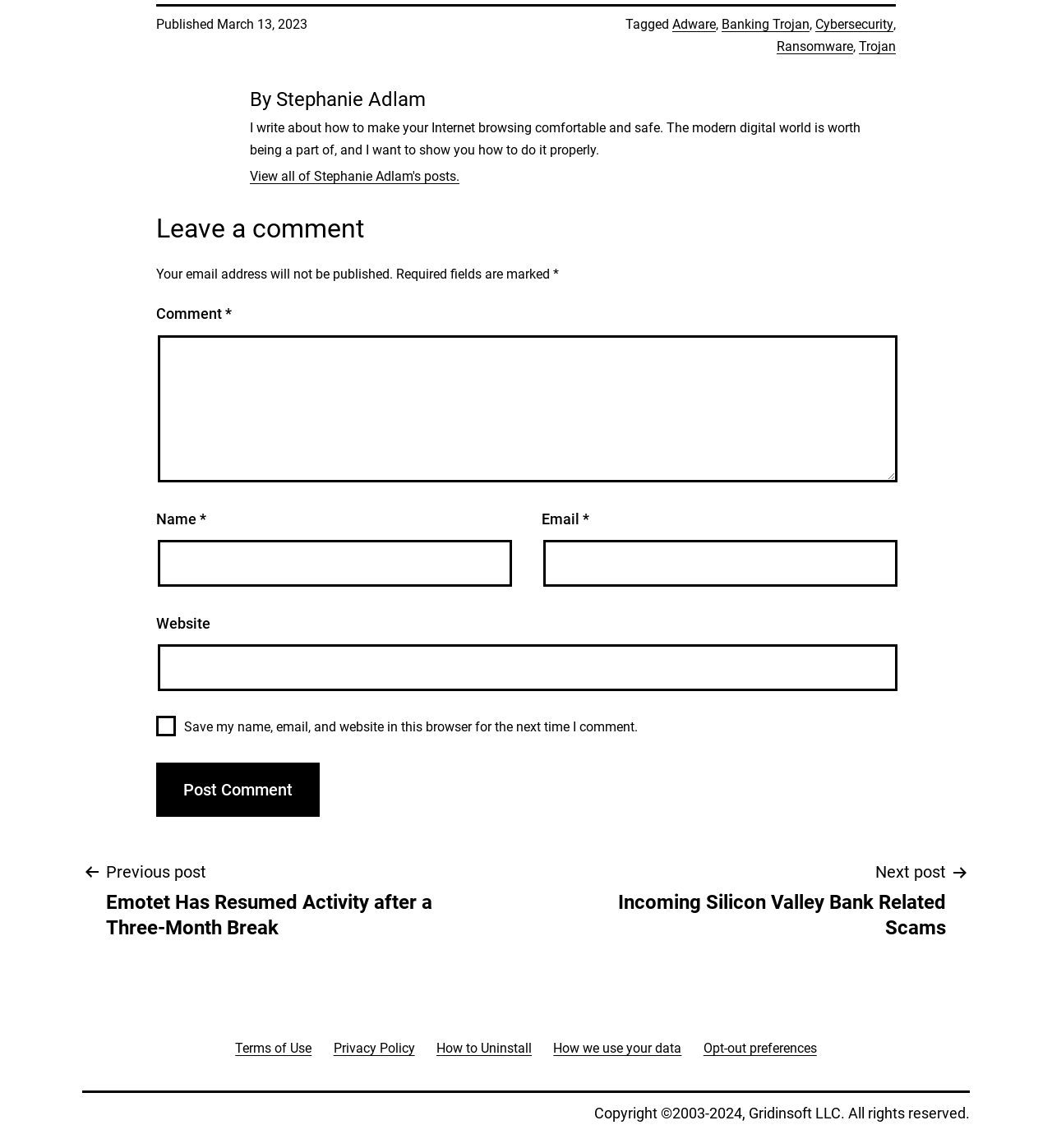Provide the bounding box coordinates of the HTML element described as: "parent_node: Comment * name="comment"". The bounding box coordinates should be four float numbers between 0 and 1, i.e., [left, top, right, bottom].

[0.15, 0.292, 0.853, 0.42]